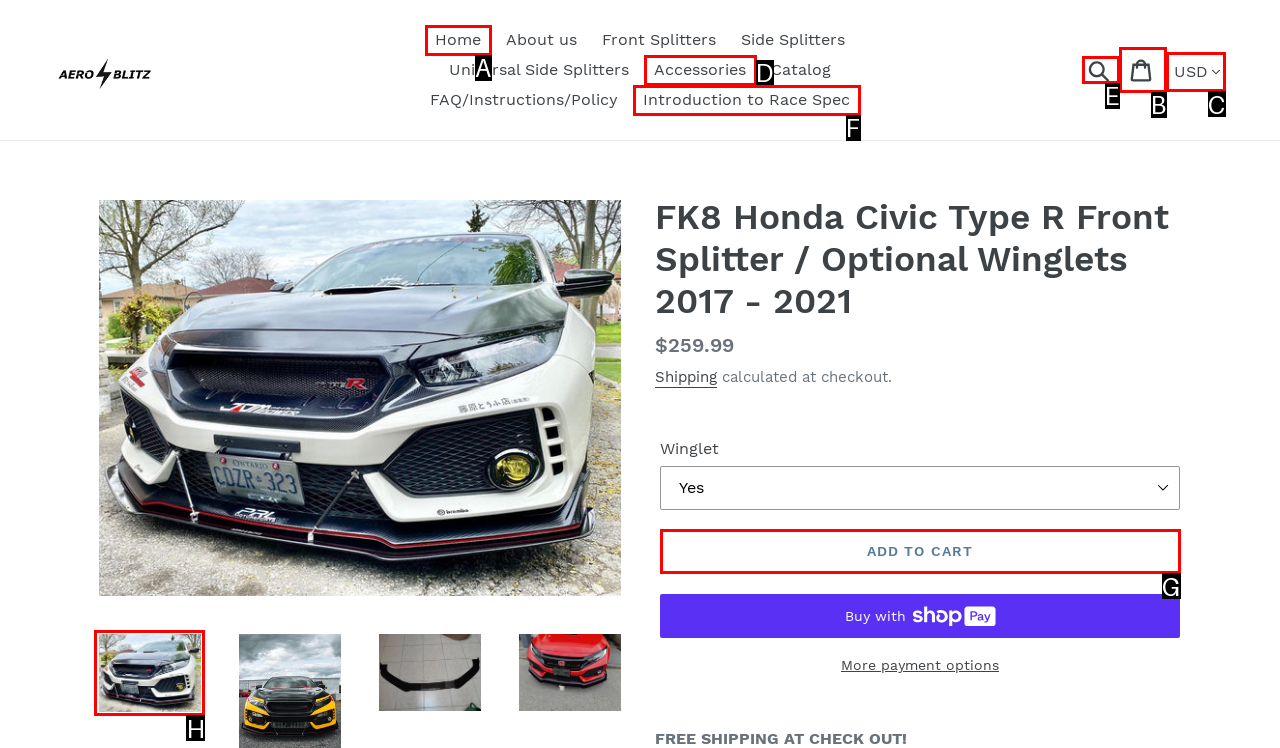Choose the UI element to click on to achieve this task: View product image in gallery. Reply with the letter representing the selected element.

H